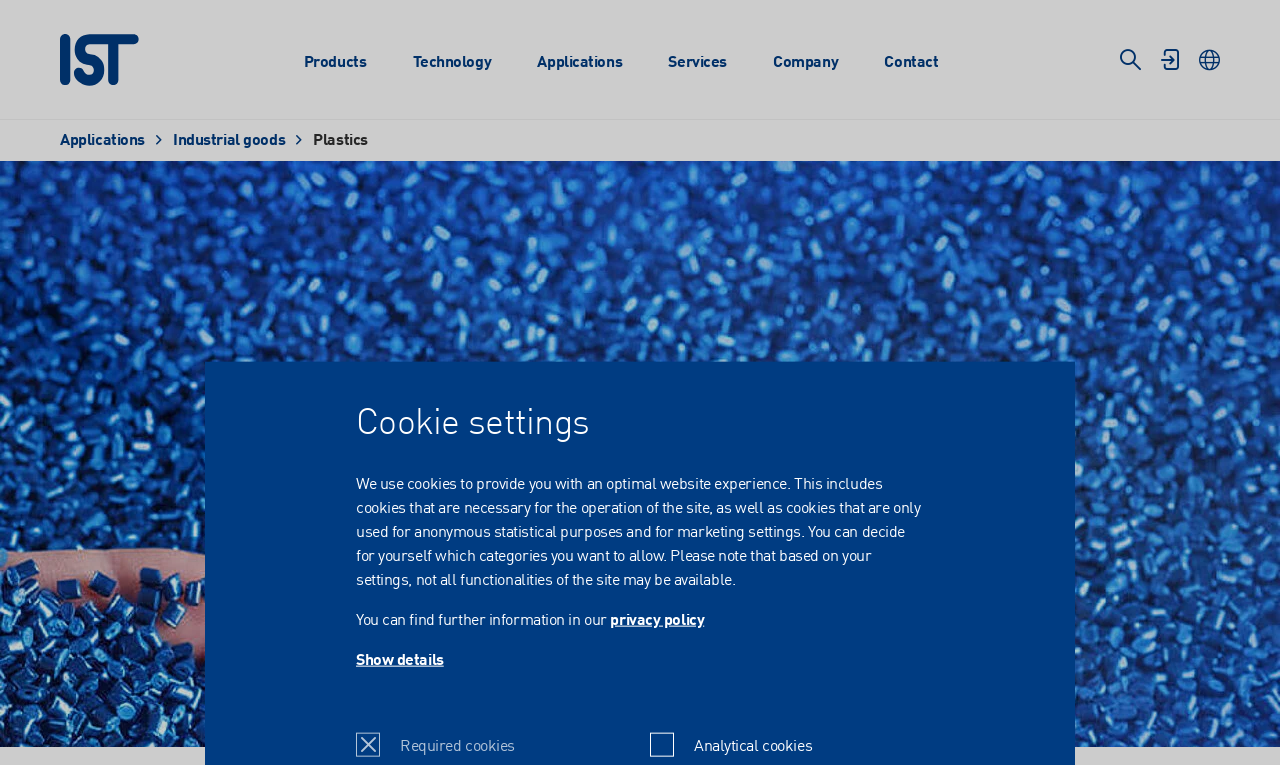Indicate the bounding box coordinates of the element that must be clicked to execute the instruction: "Click the 'Products' link". The coordinates should be given as four float numbers between 0 and 1, i.e., [left, top, right, bottom].

[0.234, 0.059, 0.289, 0.106]